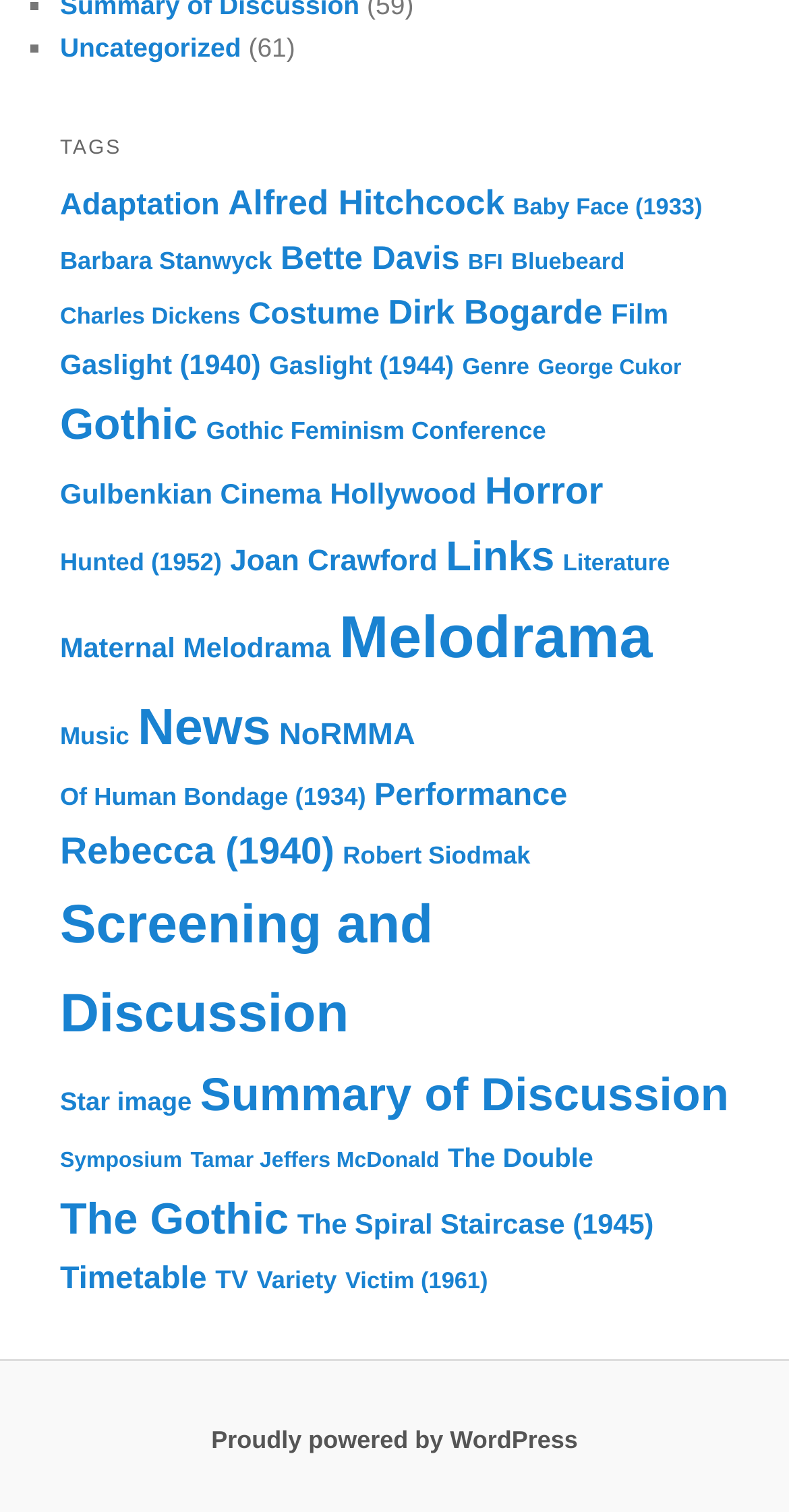Could you highlight the region that needs to be clicked to execute the instruction: "Read about 'Rebecca (1940)'"?

[0.076, 0.548, 0.424, 0.577]